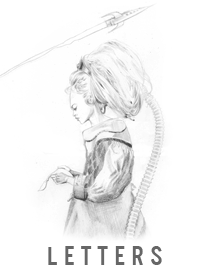Utilize the information from the image to answer the question in detail:
What is the prominent word anchoring the composition?

The word 'LETTERS' is prominently displayed below the illustration, possibly indicating a theme of communication, storytelling, or the written word, and serving as a focal point that draws the viewer's attention.